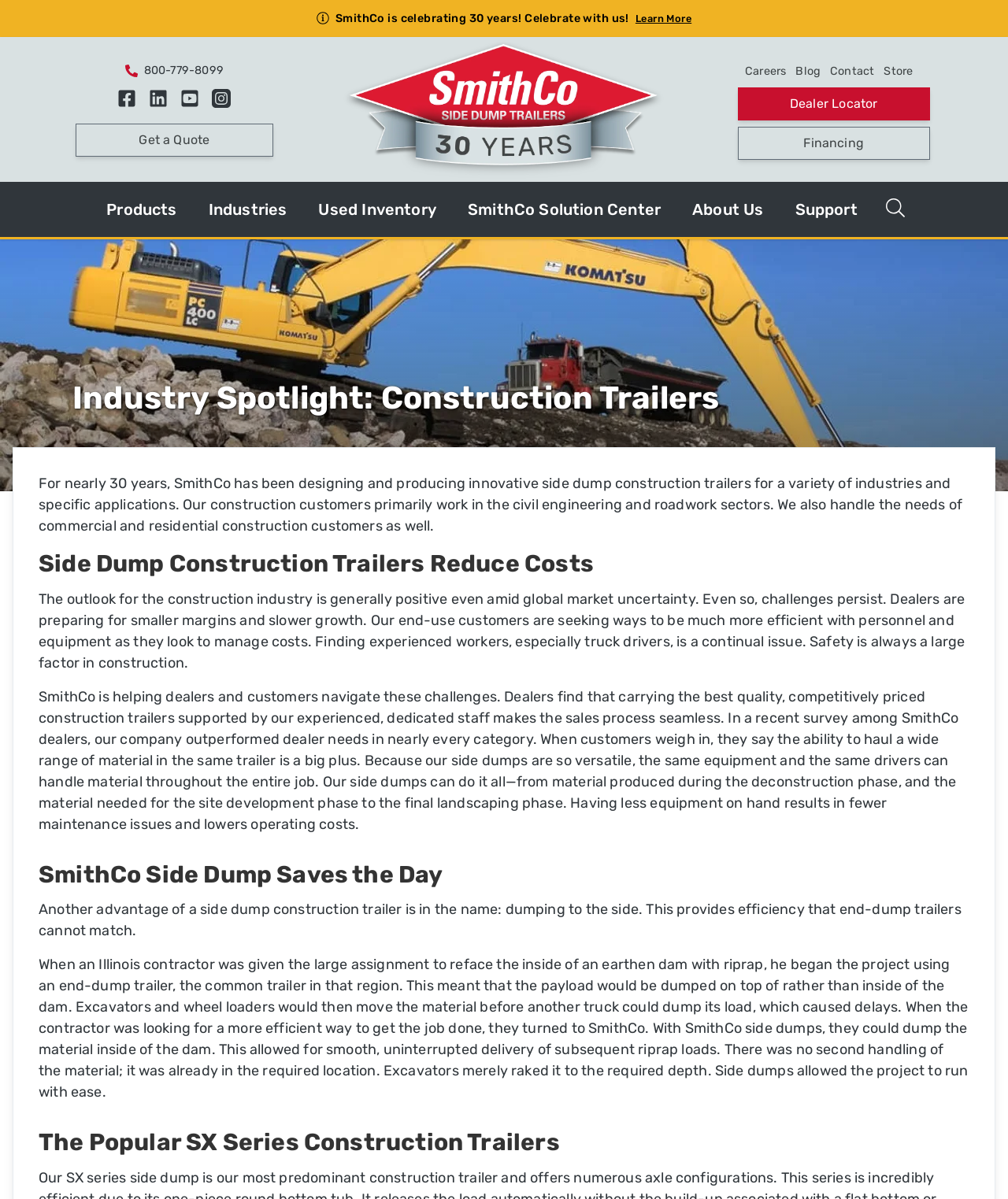What is the advantage of using SmithCo side dump construction trailers?
Please answer the question with as much detail as possible using the screenshot.

The webpage explains that SmithCo side dump construction trailers provide efficiency that end-dump trailers cannot match, and that they can dump material inside of the dam, allowing for smooth, uninterrupted delivery of subsequent riprap loads, which indicates that the advantage of using SmithCo side dump construction trailers is efficiency.